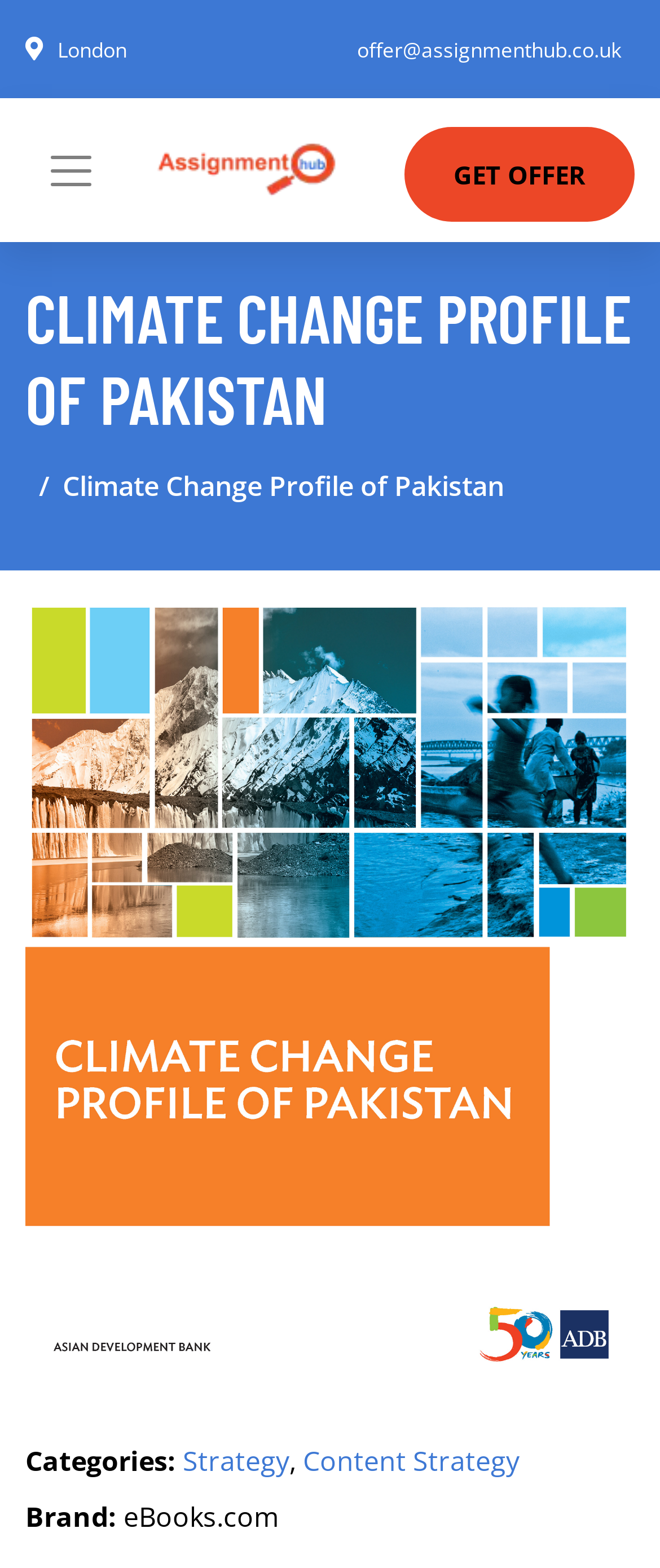Please find the bounding box for the following UI element description. Provide the coordinates in (top-left x, top-left y, bottom-right x, bottom-right y) format, with values between 0 and 1: Strategy

[0.277, 0.92, 0.438, 0.943]